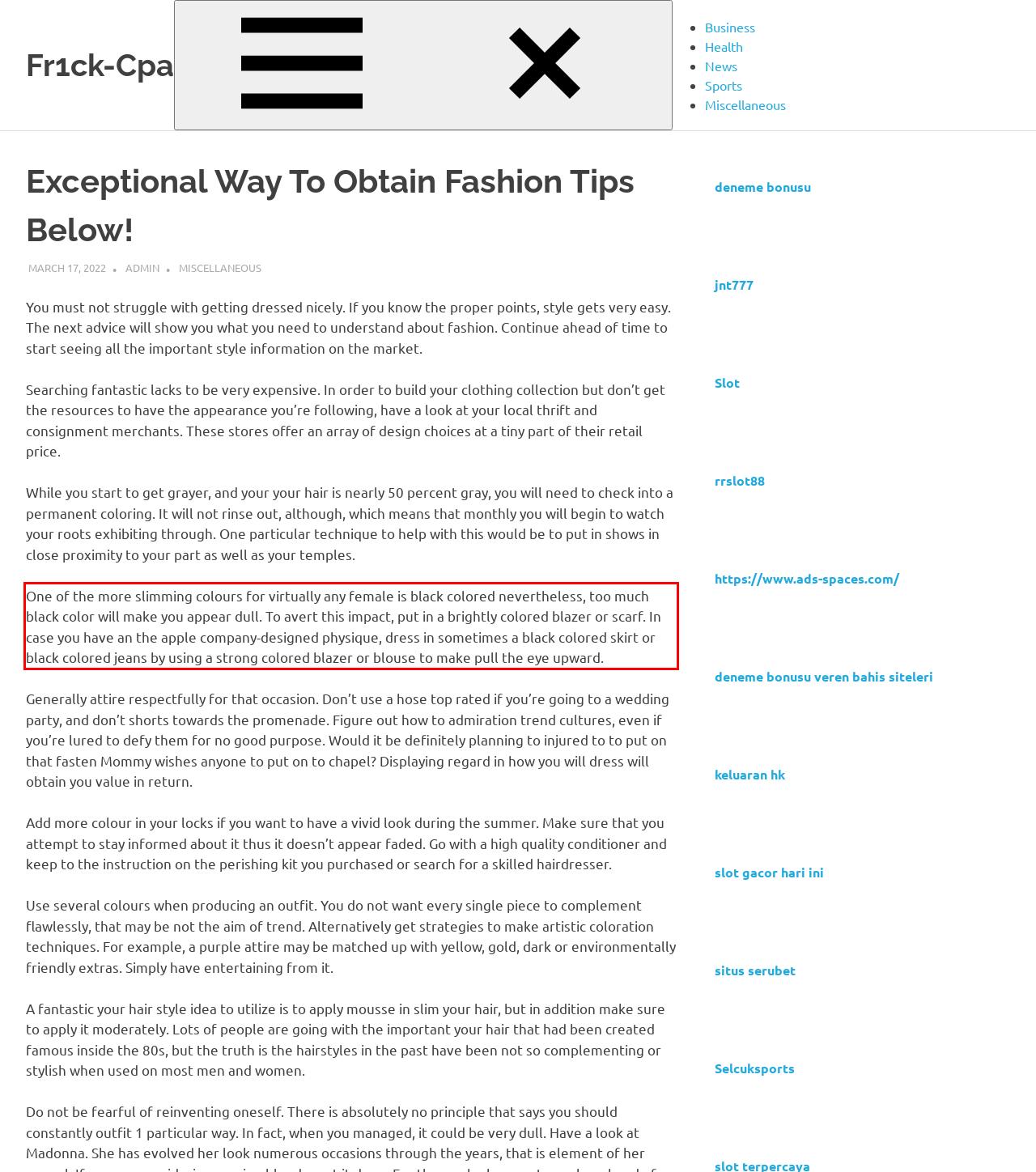The screenshot provided shows a webpage with a red bounding box. Apply OCR to the text within this red bounding box and provide the extracted content.

One of the more slimming colours for virtually any female is black colored nevertheless, too much black color will make you appear dull. To avert this impact, put in a brightly colored blazer or scarf. In case you have an the apple company-designed physique, dress in sometimes a black colored skirt or black colored jeans by using a strong colored blazer or blouse to make pull the eye upward.